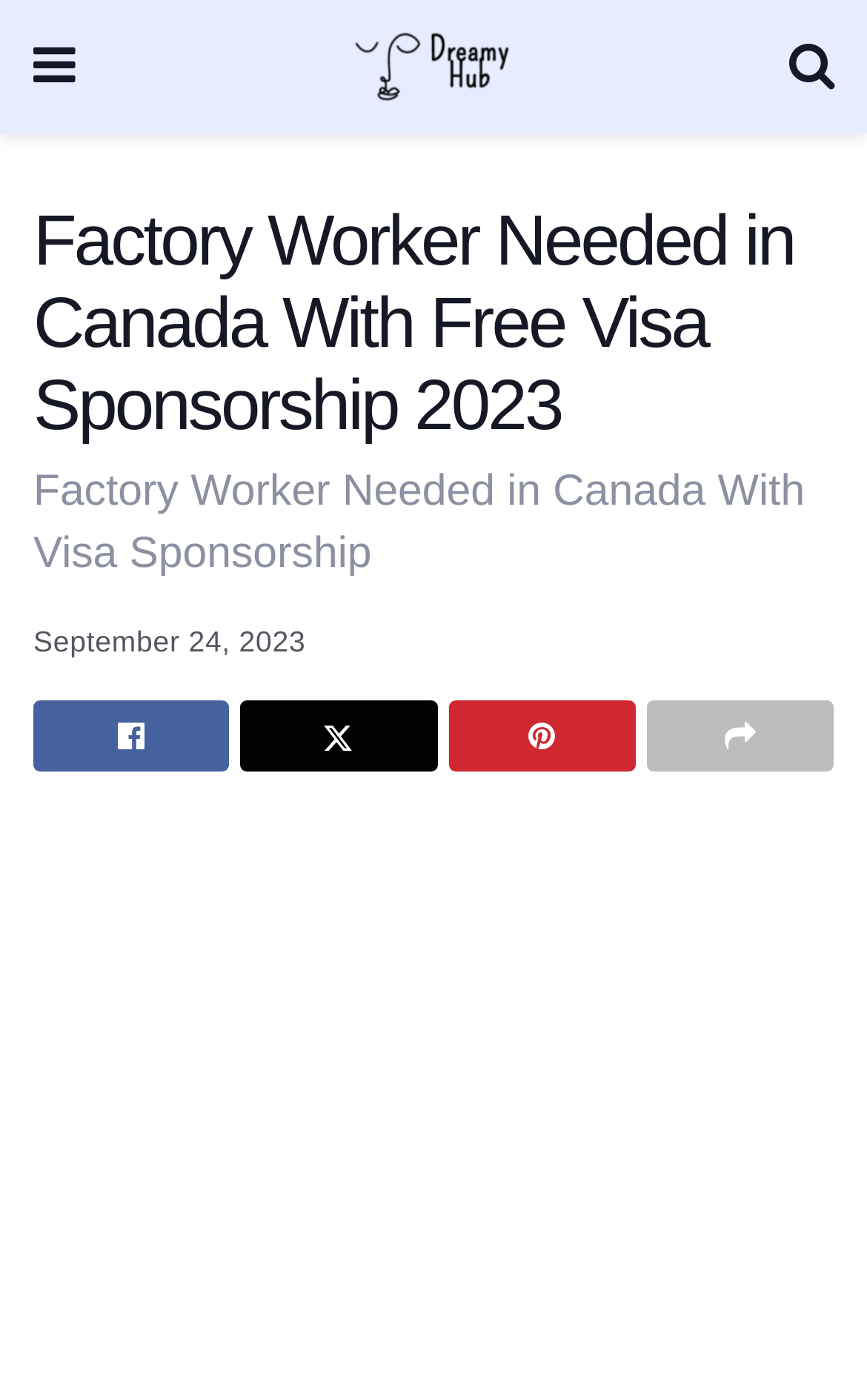Craft a detailed narrative of the webpage's structure and content.

The webpage is about a job opportunity for factory workers in Canada with free visa sponsorship in 2023. At the top left corner, there is a small icon represented by '\uf0c9'. Next to it, there is a link to "DreamyHub" with an accompanying image of the same name. On the top right corner, there is another icon represented by '\uf002'.

Below the top section, there are two headings. The first heading, "Factory Worker Needed in Canada With Free Visa Sponsorship 2023", spans across the entire width of the page. The second heading, "Factory Worker Needed in Canada With Visa Sponsorship", is positioned below the first one.

Under the headings, there is a link to the date "September 24, 2023". To the right of the date, there are three icons represented by '\uf230', '', and '\uf0d2', respectively. The second icon has an accompanying image. The third icon is positioned at the right edge of the page. Finally, there is another icon represented by '\uf064' at the bottom right corner of the page.